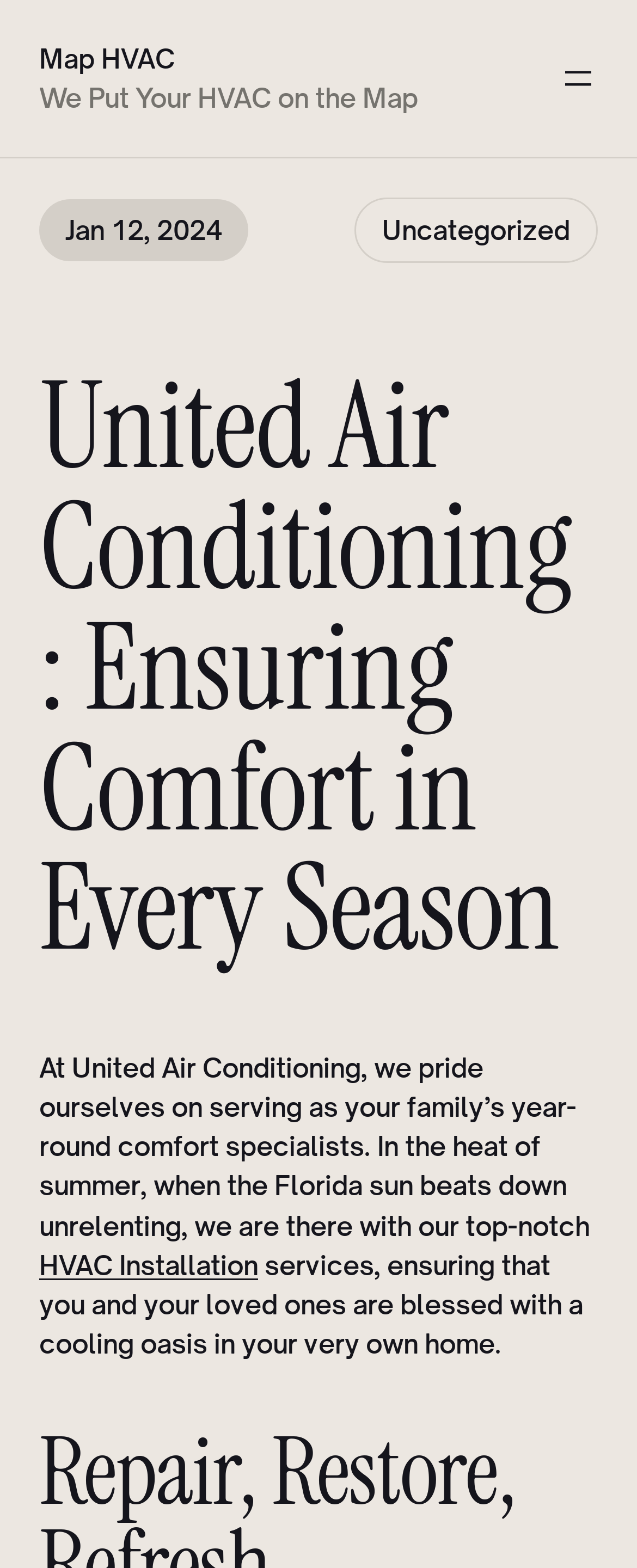Write an elaborate caption that captures the essence of the webpage.

The webpage is about United Air Conditioning, a company that provides HVAC services. At the top, there is a heading that reads "Map HVAC" and a link with the same text. Below this, there is a static text that says "We Put Your HVAC on the Map". 

On the top right corner, there is a button labeled "Open menu" which has a popup dialog. 

To the left of the button, there is a time element displaying the date "Jan 12, 2024". 

Below the "Map HVAC" heading, there is a larger heading that reads "United Air Conditioning: Ensuring Comfort in Every Season". 

Under this heading, there is a paragraph of text that describes the company's services, stating that they provide top-notch HVAC services to ensure comfort in the summer heat. 

Within this paragraph, there is a link to "HVAC Installation" services. The paragraph continues below the link, describing how the company provides a cooling oasis in customers' homes. 

On the right side of the page, there is a link labeled "Uncategorized".